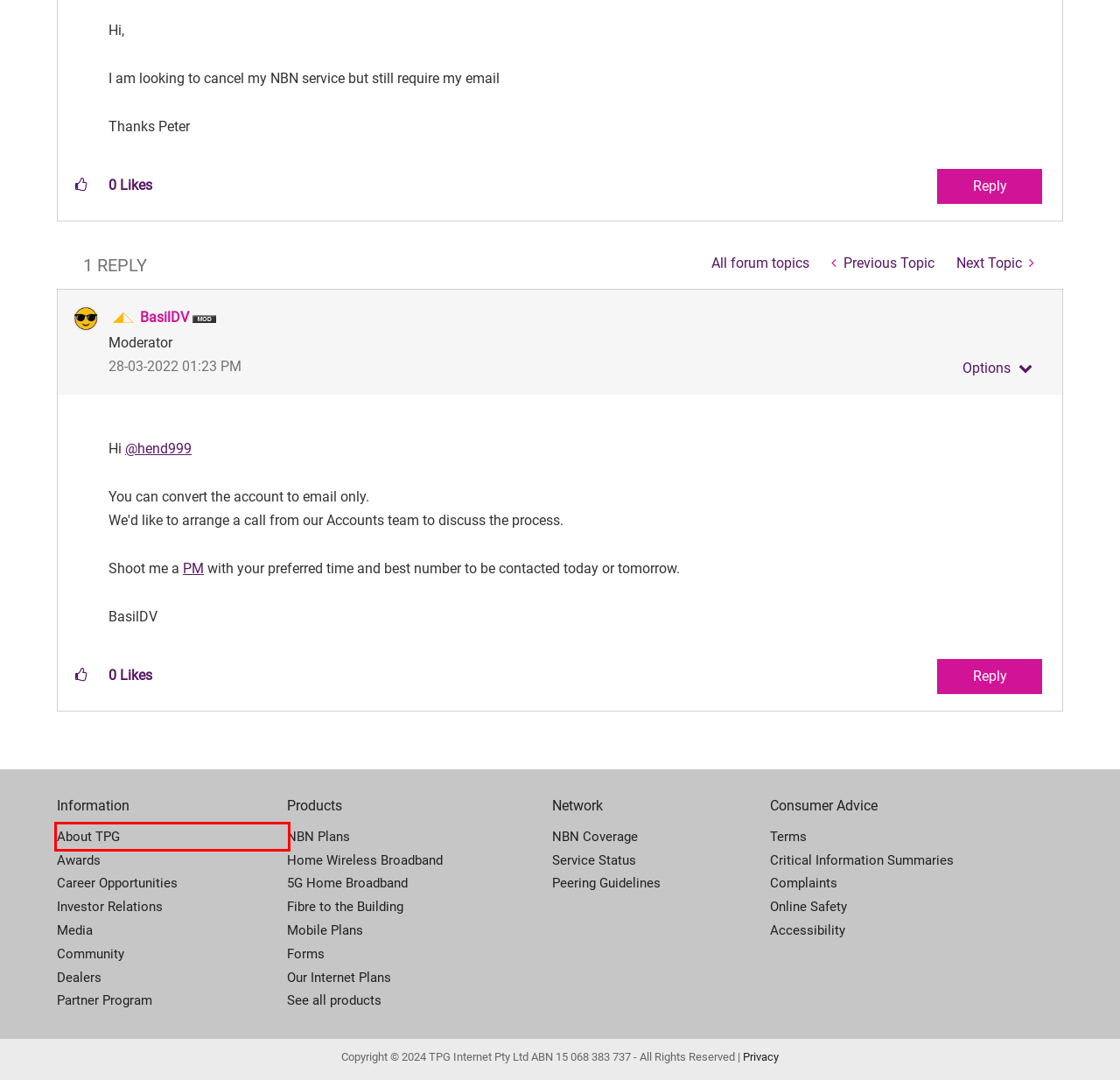You are presented with a screenshot of a webpage containing a red bounding box around an element. Determine which webpage description best describes the new webpage after clicking on the highlighted element. Here are the candidates:
A. 5G Home Broadband Internet Plans | TPG
B. About BasilDV - TPG Community
C. About us and our services | TPG
D. Online Safety & Content Filtering | TPG website
E. Home Wireless Broadband Plan on 4G network | TPG
F. Accessibility Support | TPG website
G. Peering Guidelines | TPG website
H. How do I private message (PM) in the community - TPG Community

C